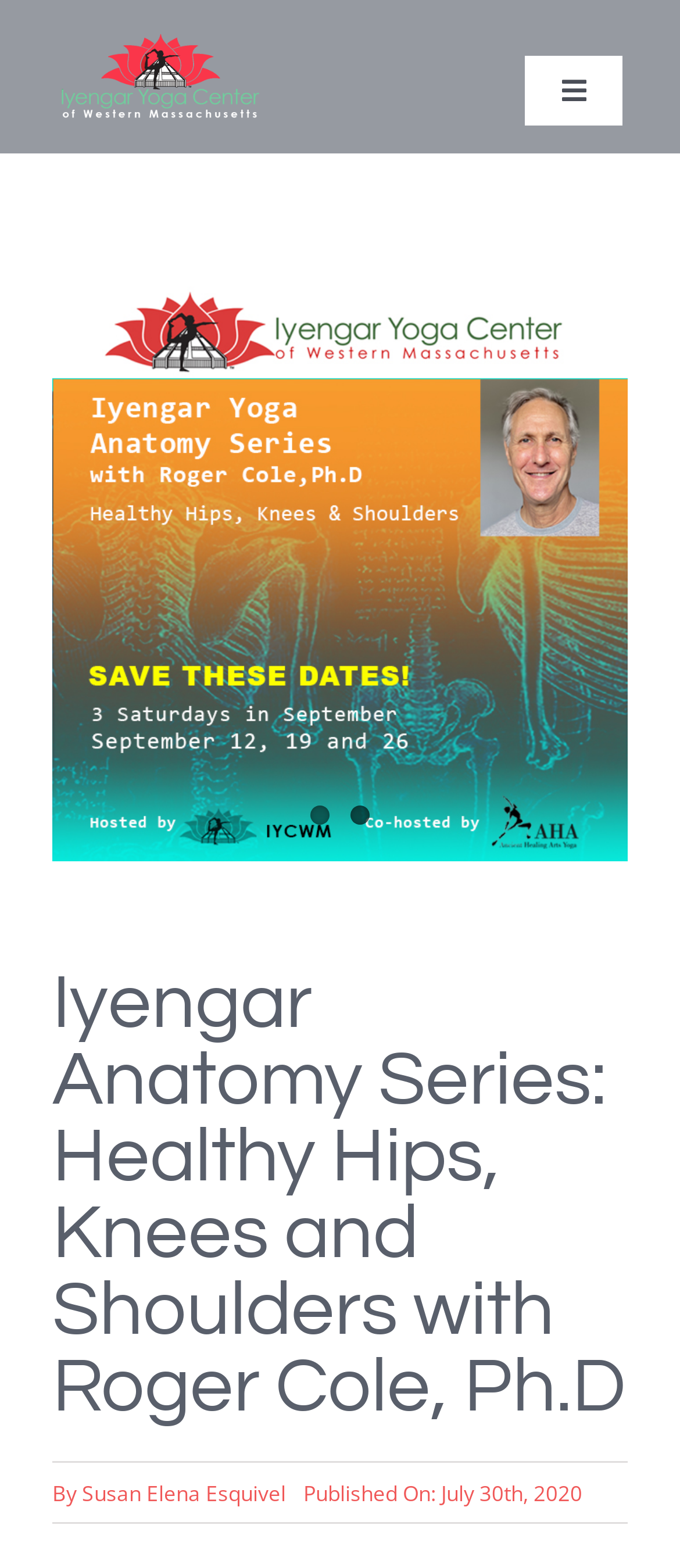Utilize the details in the image to give a detailed response to the question: What is the name of the yoga center?

I found the answer by looking at the image element with the text 'Iyengar Yoga Center of Western Massachusetts' which is located at the top of the page.